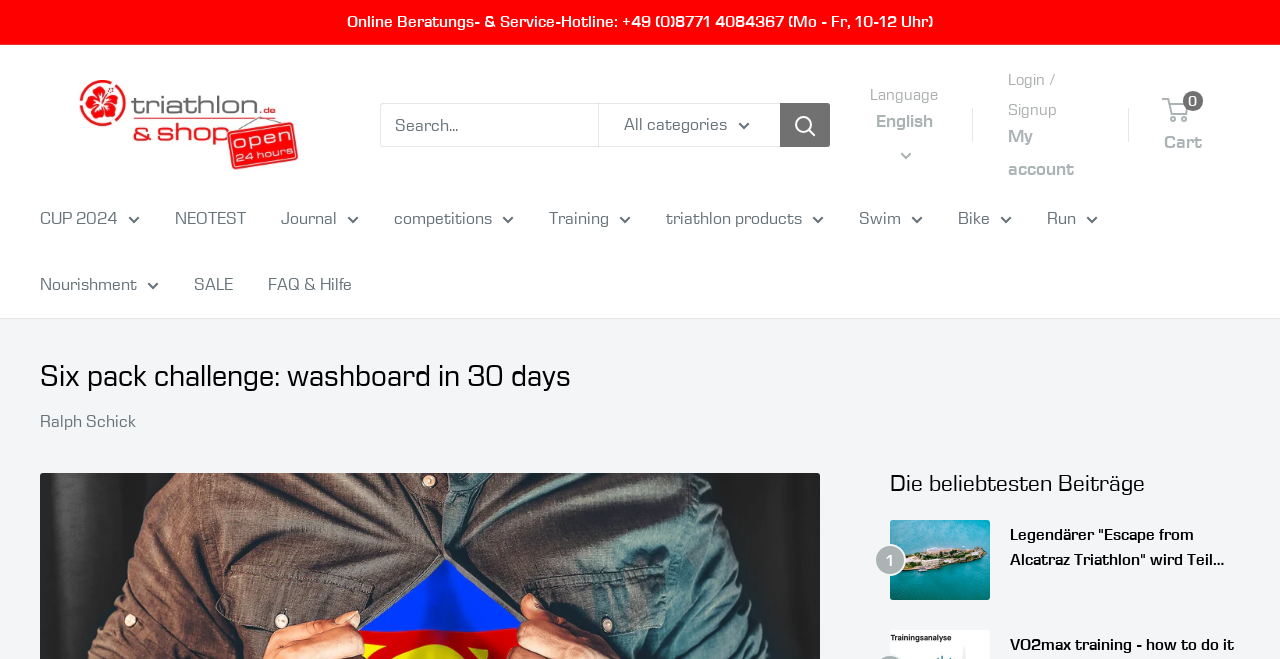Identify the bounding box coordinates for the region to click in order to carry out this instruction: "View my account". Provide the coordinates using four float numbers between 0 and 1, formatted as [left, top, right, bottom].

[0.788, 0.18, 0.854, 0.282]